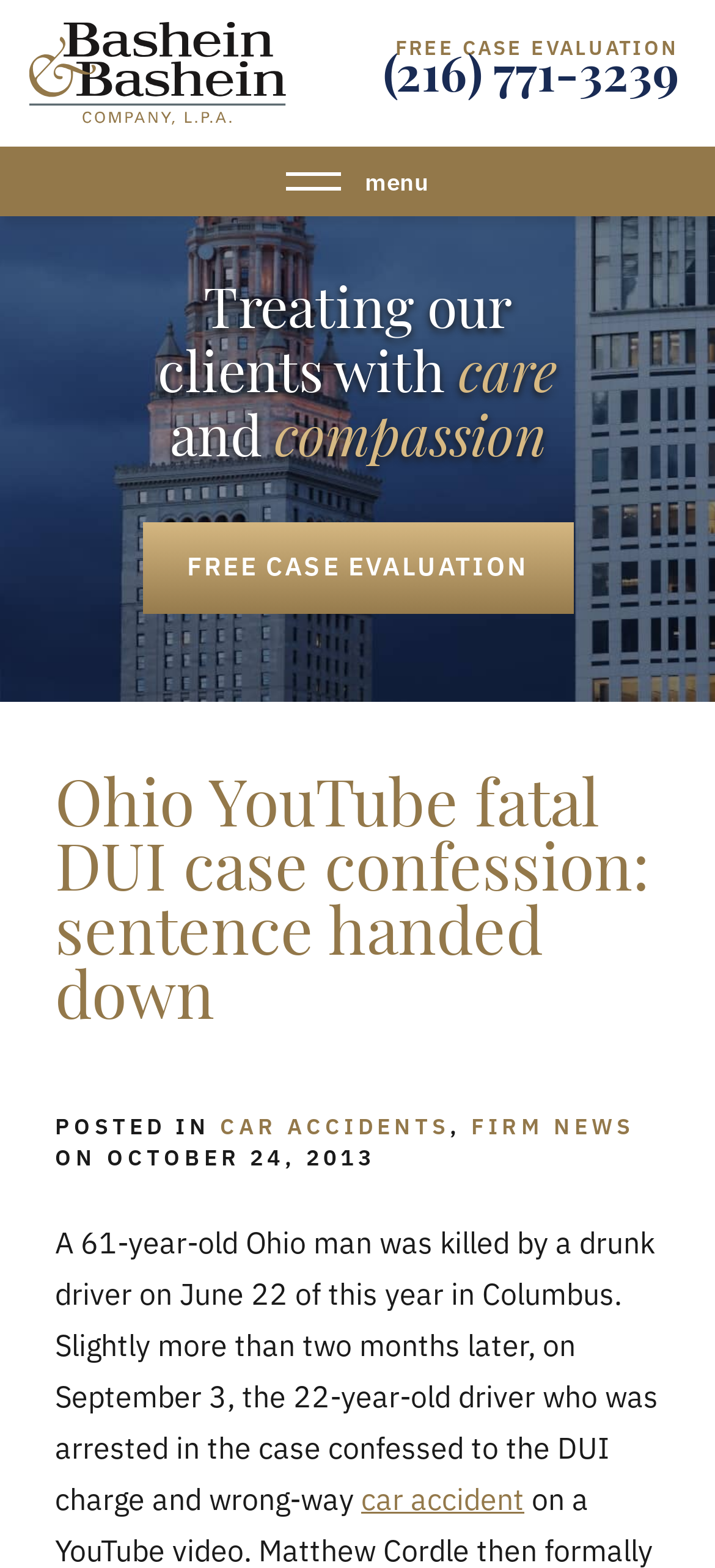What is the company name of the law firm?
Please analyze the image and answer the question with as much detail as possible.

I found the company name by looking at the root element, which has a link with the company name, and also an image with the same name.